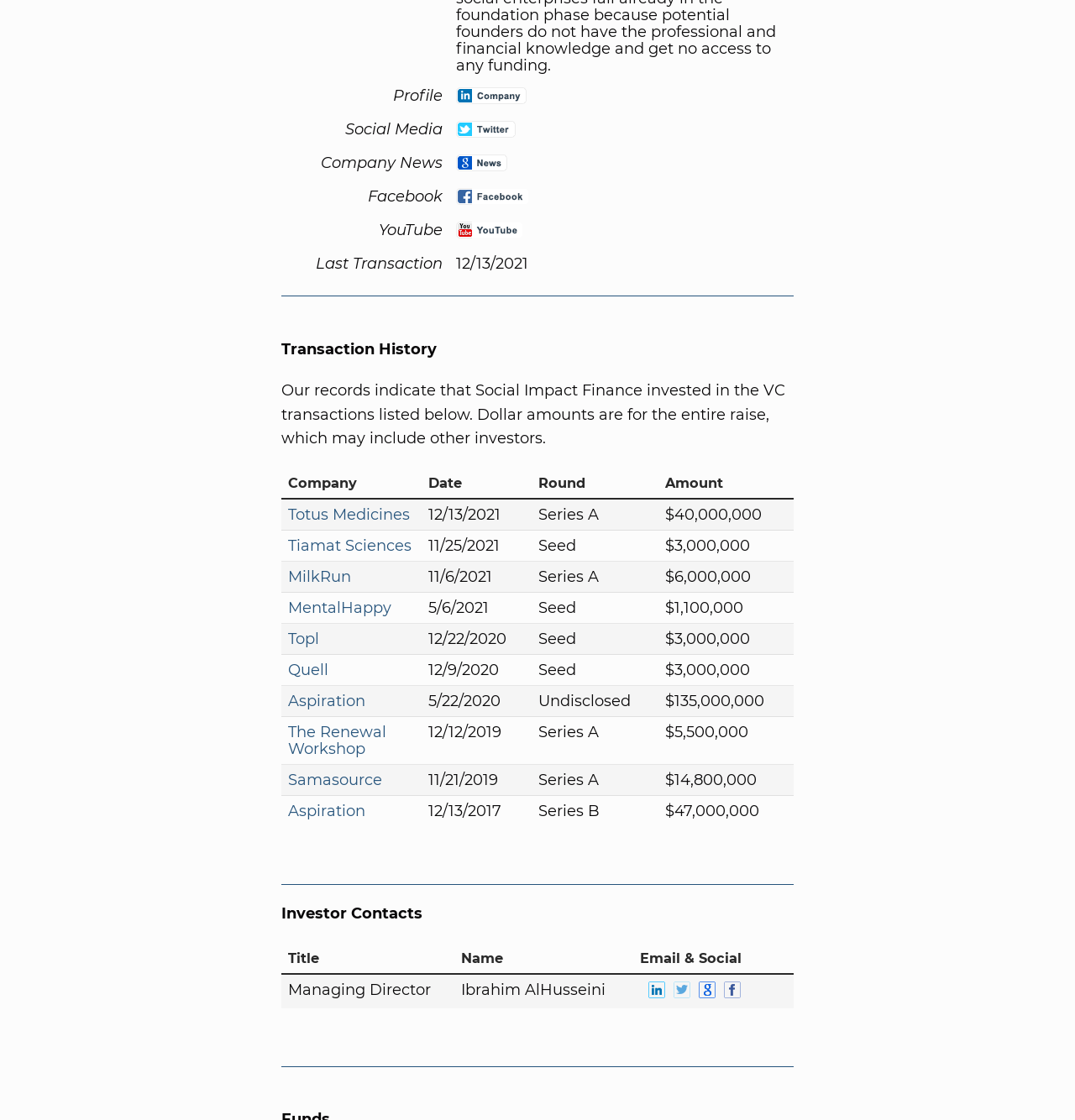Find the bounding box coordinates of the area to click in order to follow the instruction: "check imprint".

None